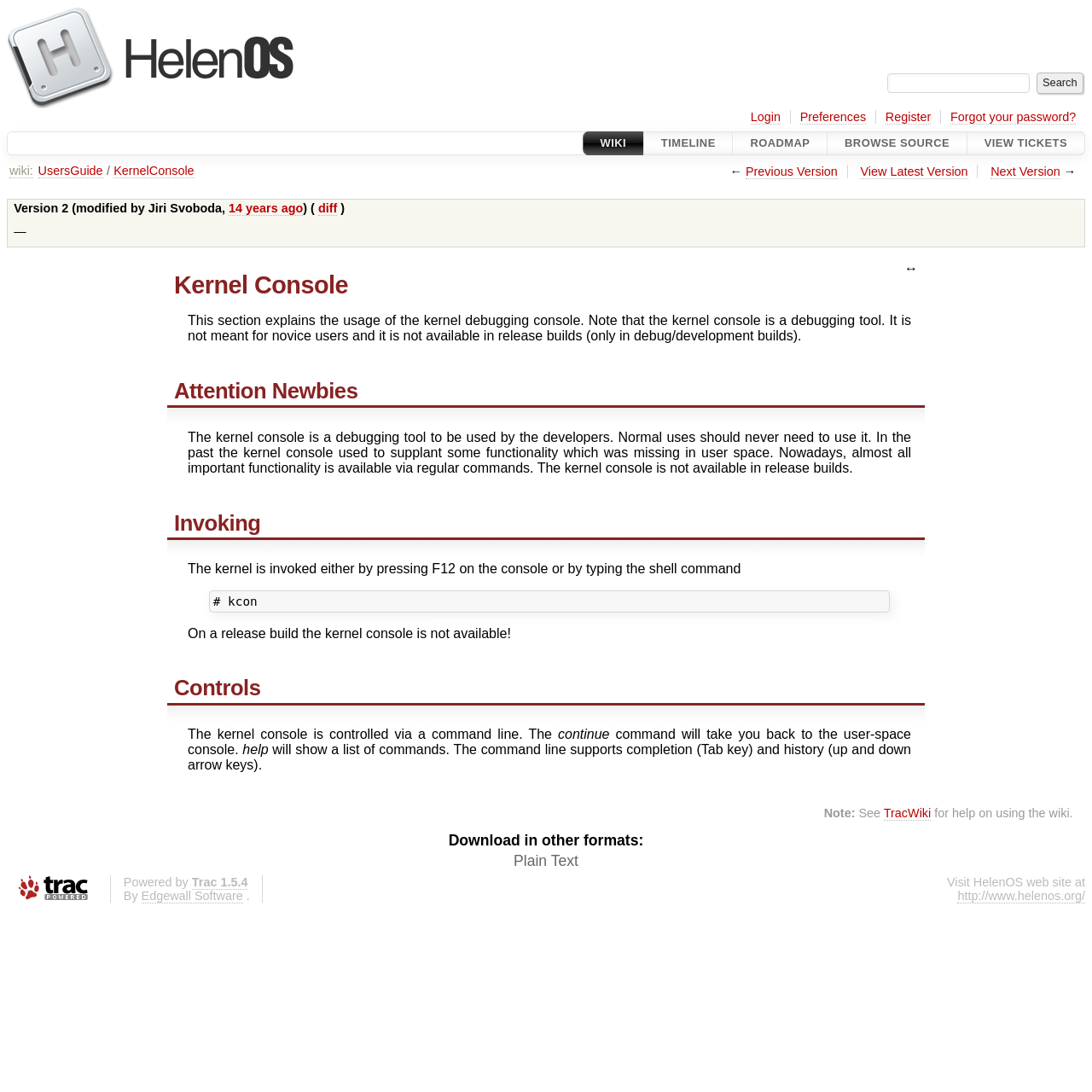Locate the bounding box coordinates of the element that should be clicked to fulfill the instruction: "Search for something".

[0.949, 0.066, 0.992, 0.086]